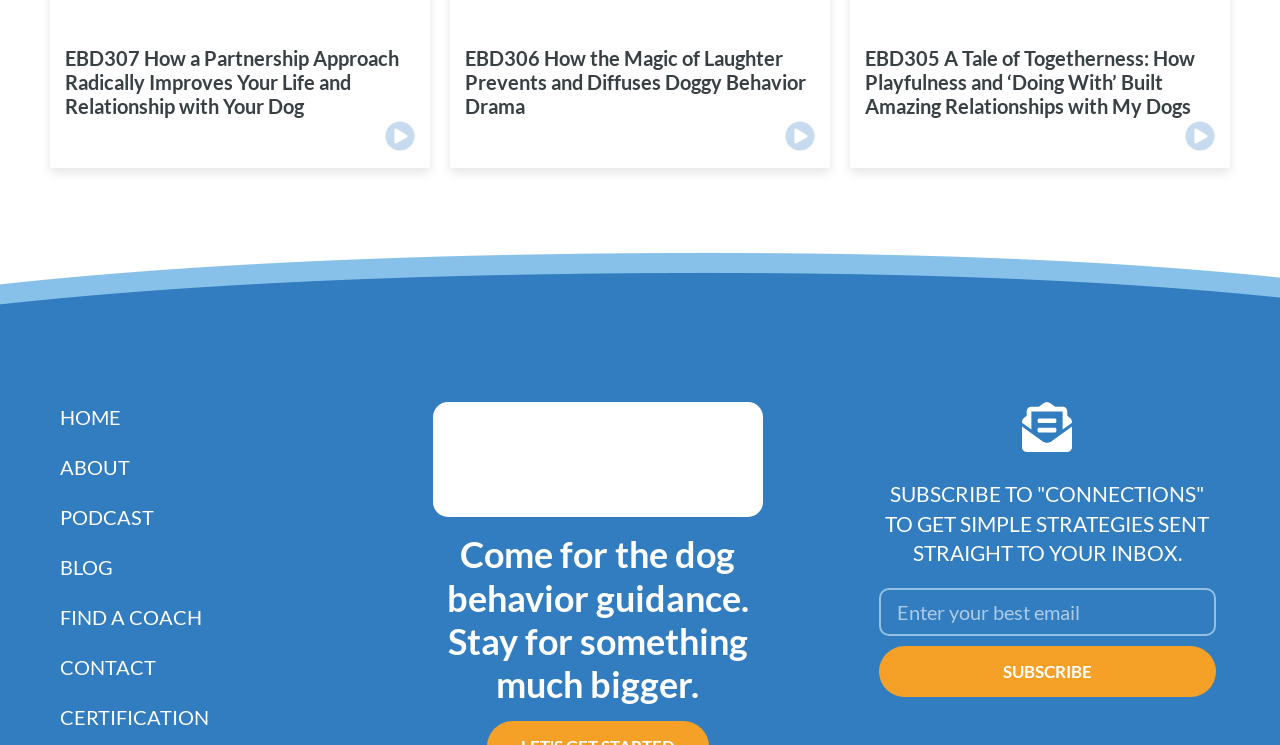Identify the bounding box coordinates of the area that should be clicked in order to complete the given instruction: "Click on the 'FIND A COACH' link". The bounding box coordinates should be four float numbers between 0 and 1, i.e., [left, top, right, bottom].

[0.047, 0.809, 0.191, 0.849]